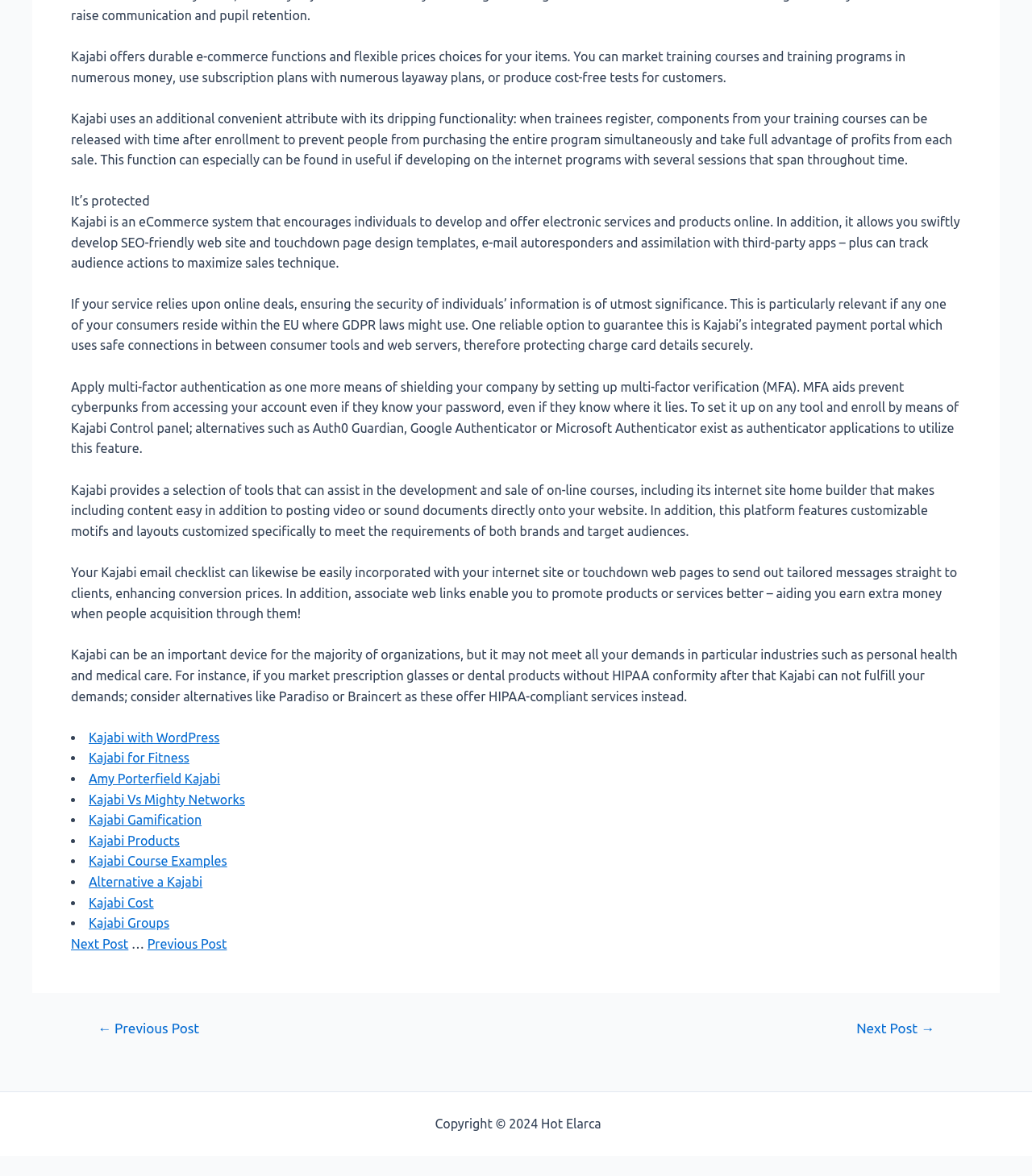Review the image closely and give a comprehensive answer to the question: How does Kajabi's dripping functionality work?

According to the webpage, Kajabi's dripping functionality allows course components to be released over time after enrollment, preventing students from accessing the entire program at once and maximizing profits from each sale.